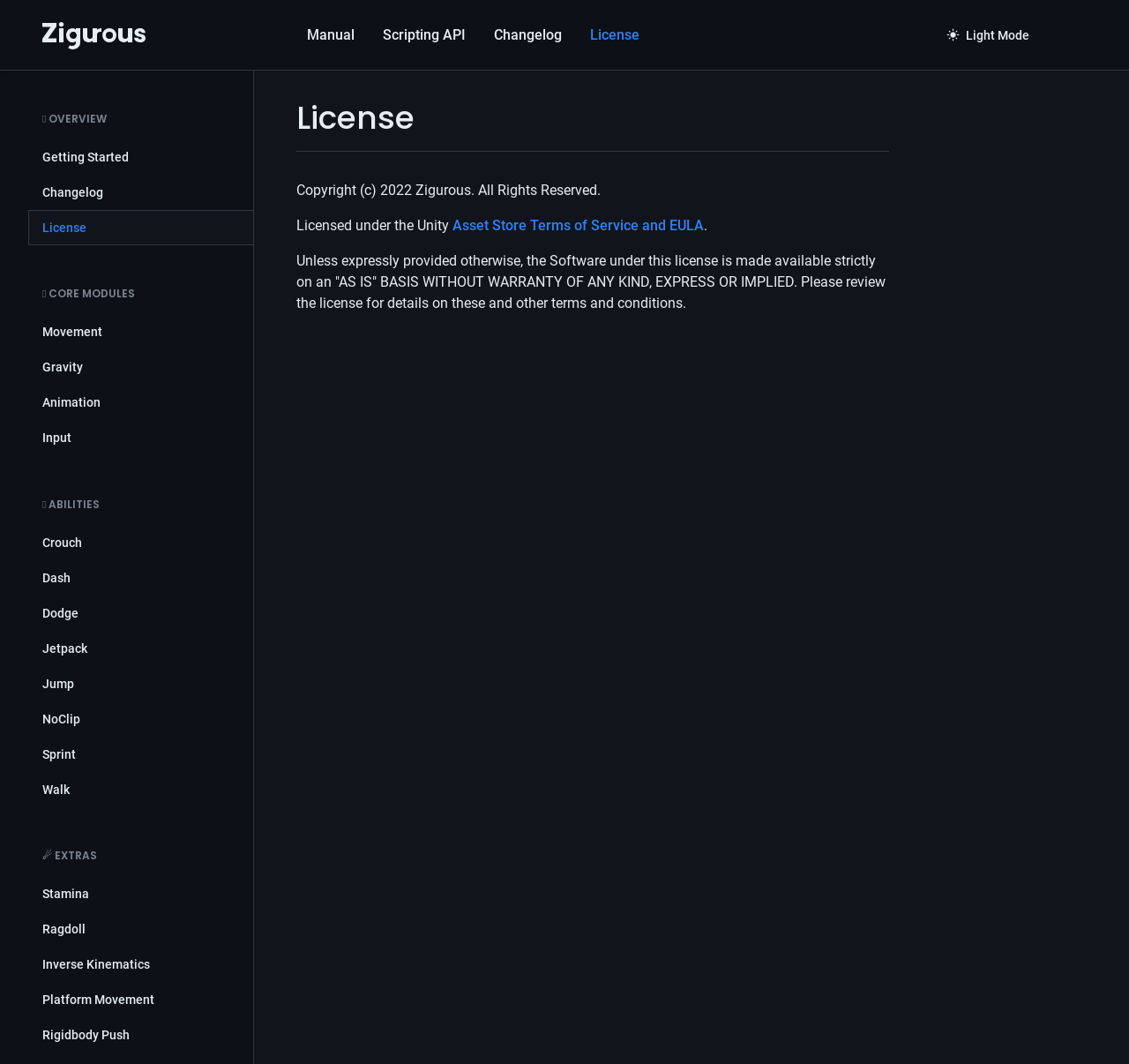Could you determine the bounding box coordinates of the clickable element to complete the instruction: "Switch to Light Mode"? Provide the coordinates as four float numbers between 0 and 1, i.e., [left, top, right, bottom].

[0.825, 0.017, 0.925, 0.049]